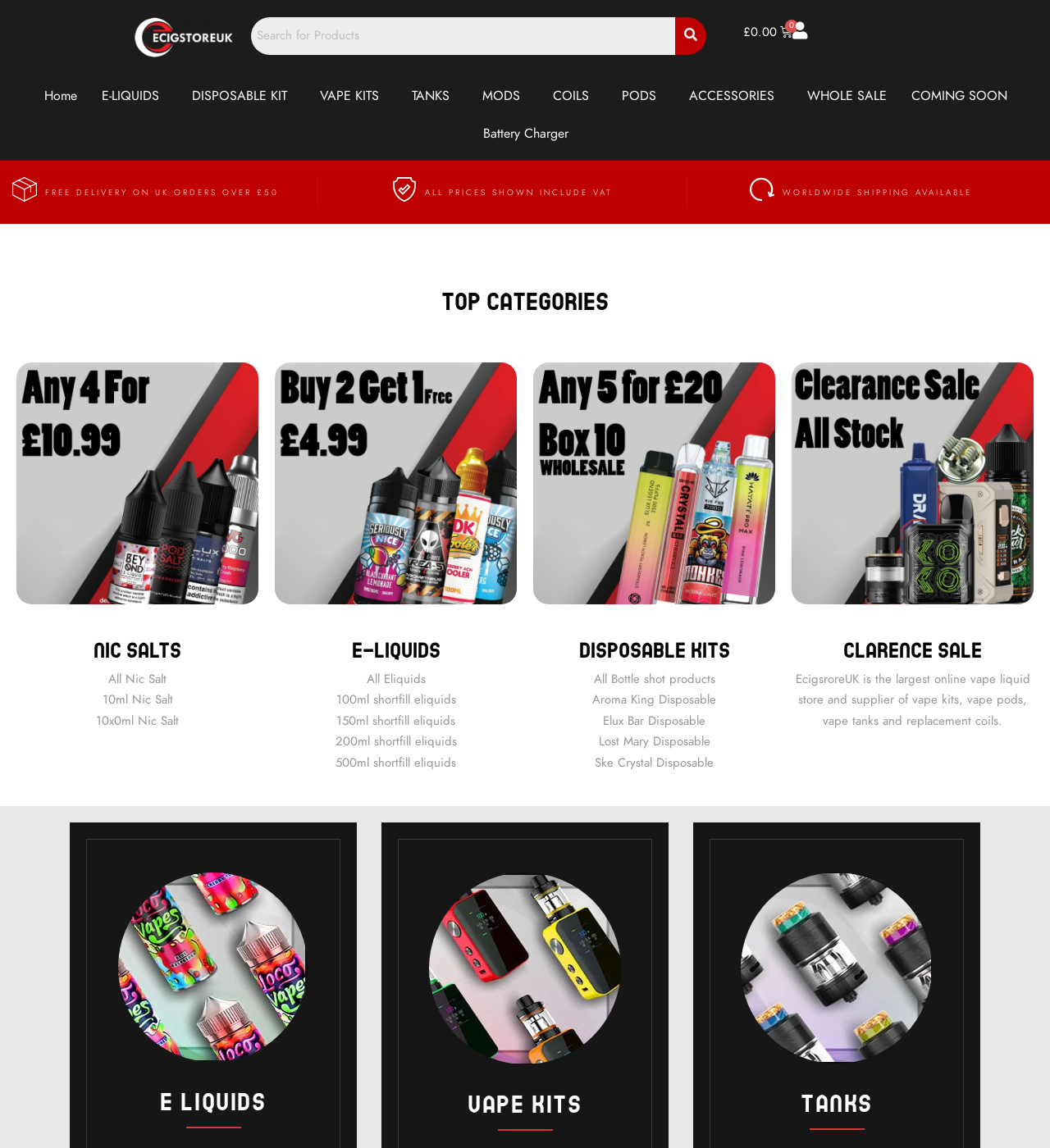Please give the bounding box coordinates of the area that should be clicked to fulfill the following instruction: "Click on the 'About' link". The coordinates should be in the format of four float numbers from 0 to 1, i.e., [left, top, right, bottom].

None